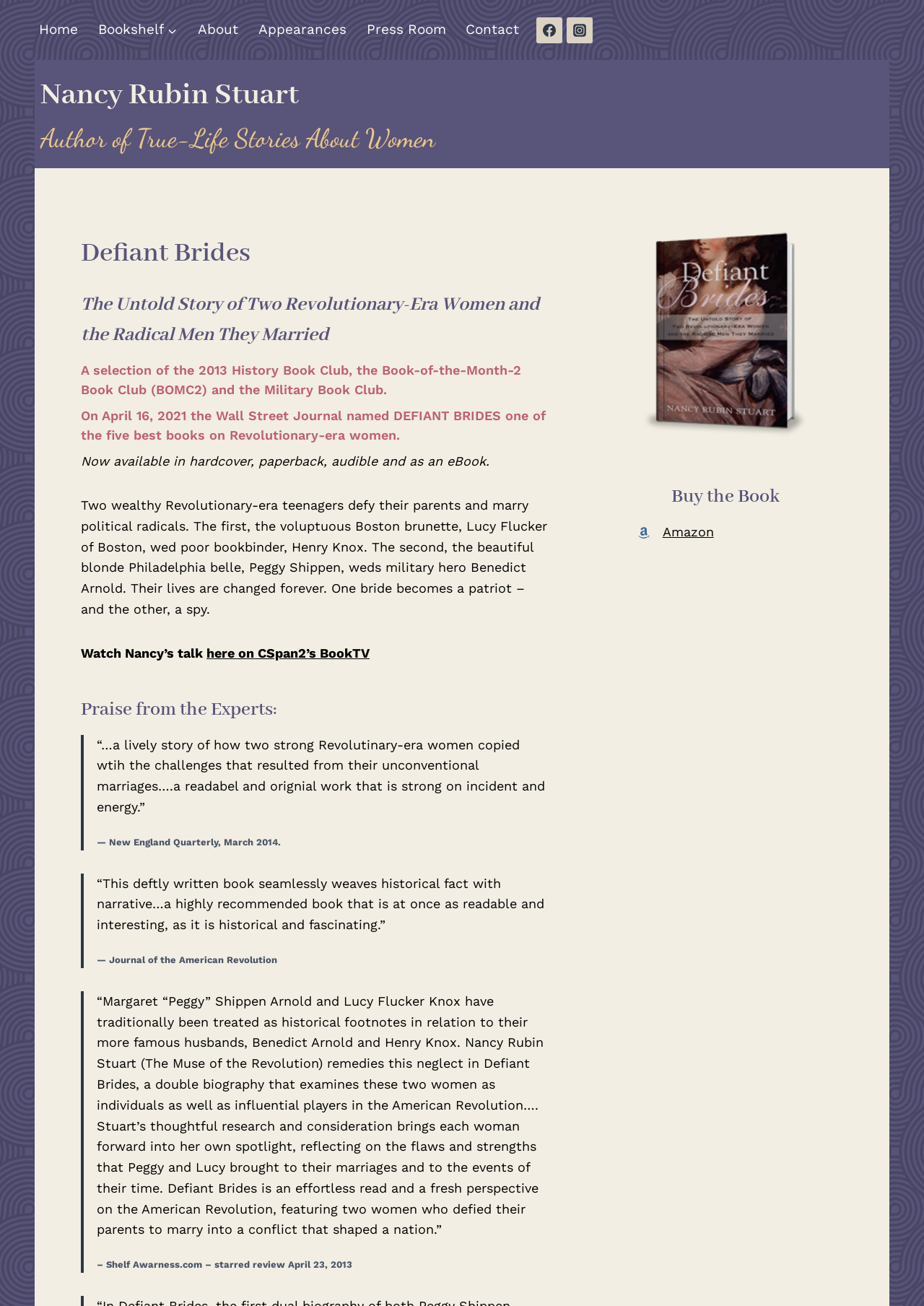What is the name of the author?
Please provide a single word or phrase as the answer based on the screenshot.

Nancy Rubin Stuart